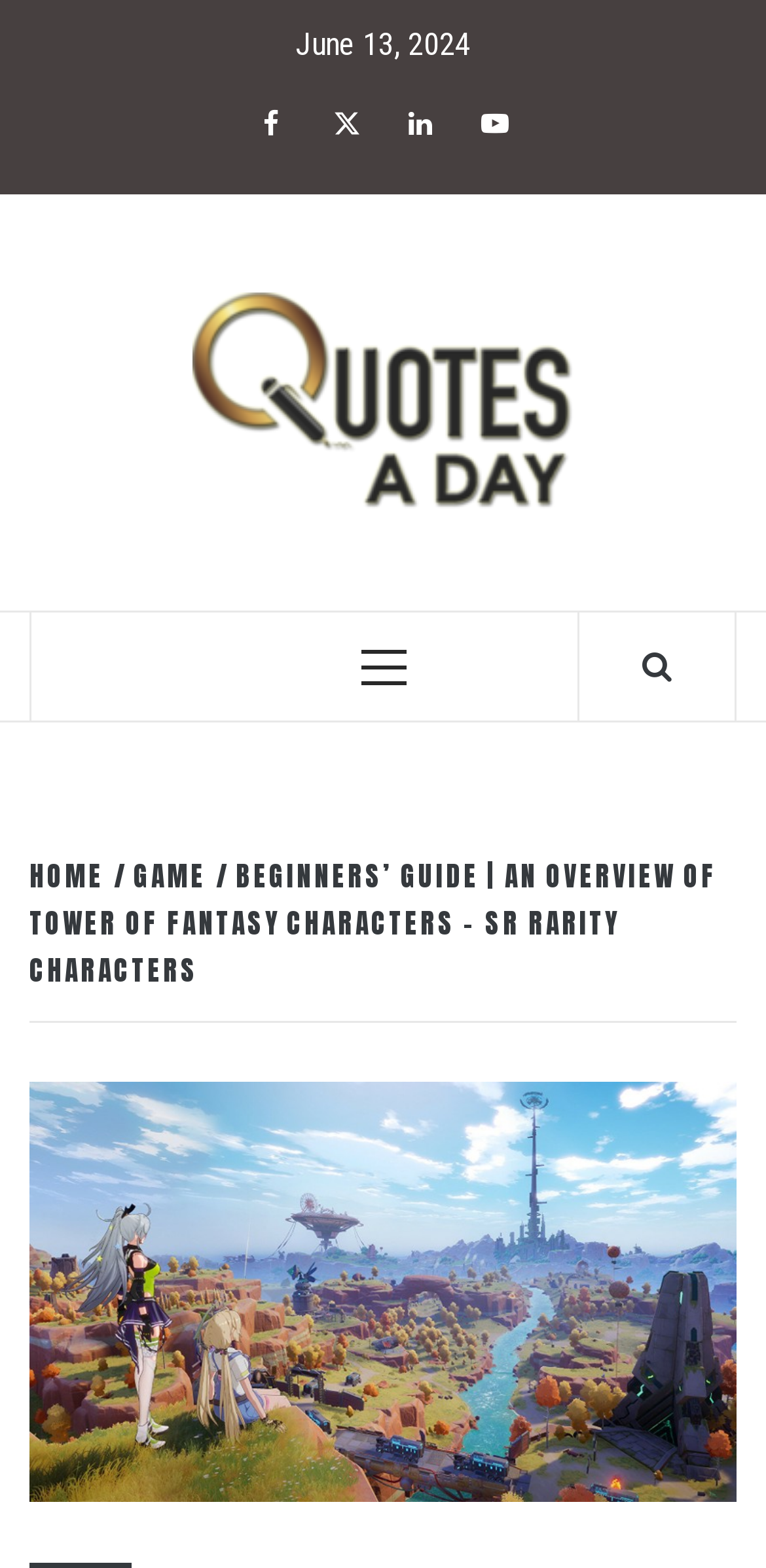Could you highlight the region that needs to be clicked to execute the instruction: "View Home Improvement"?

None